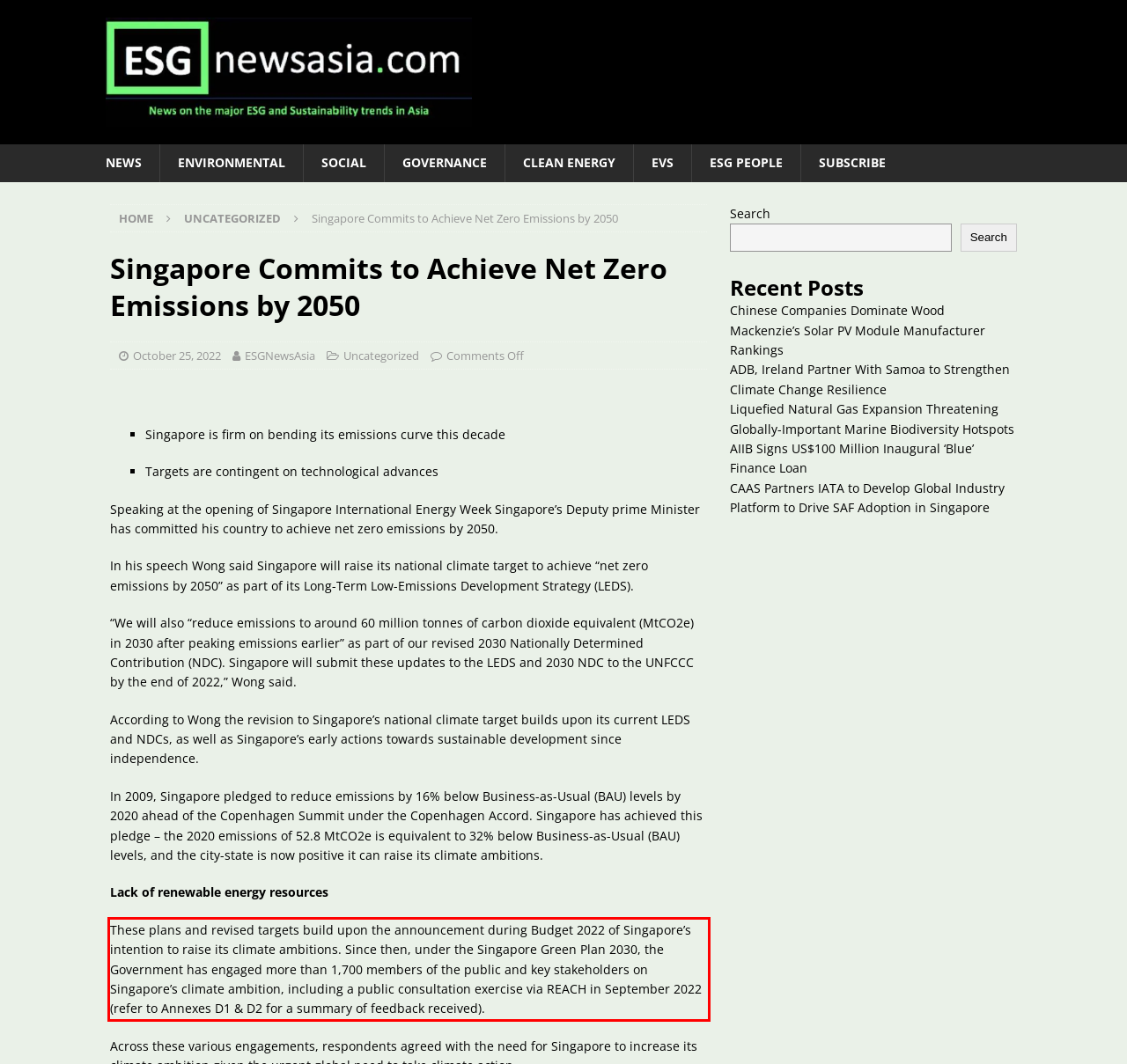Given a webpage screenshot with a red bounding box, perform OCR to read and deliver the text enclosed by the red bounding box.

These plans and revised targets build upon the announcement during Budget 2022 of Singapore’s intention to raise its climate ambitions. Since then, under the Singapore Green Plan 2030, the Government has engaged more than 1,700 members of the public and key stakeholders on Singapore’s climate ambition, including a public consultation exercise via REACH in September 2022 (refer to Annexes D1 & D2 for a summary of feedback received).